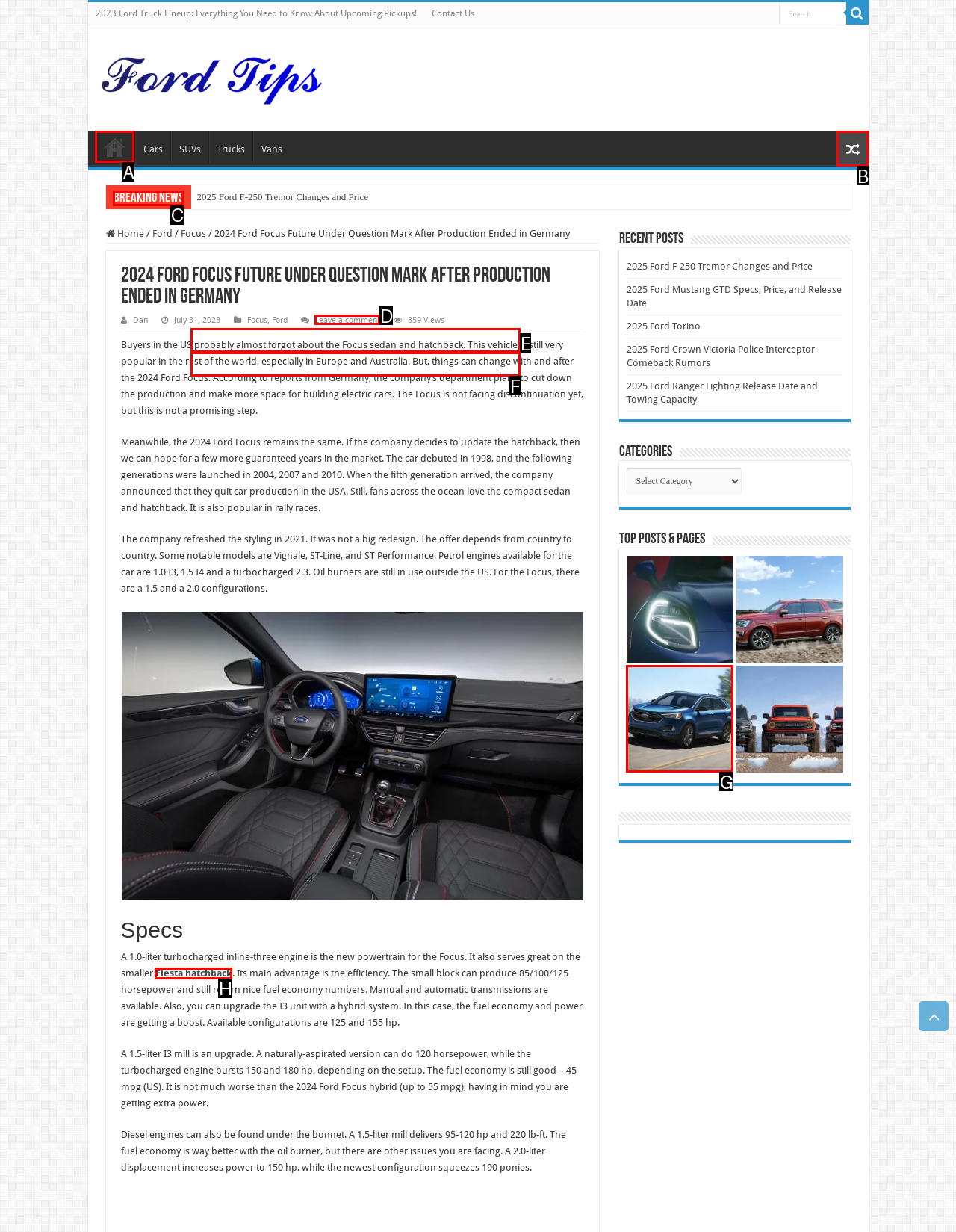Indicate which lettered UI element to click to fulfill the following task: Read the latest news
Provide the letter of the correct option.

C